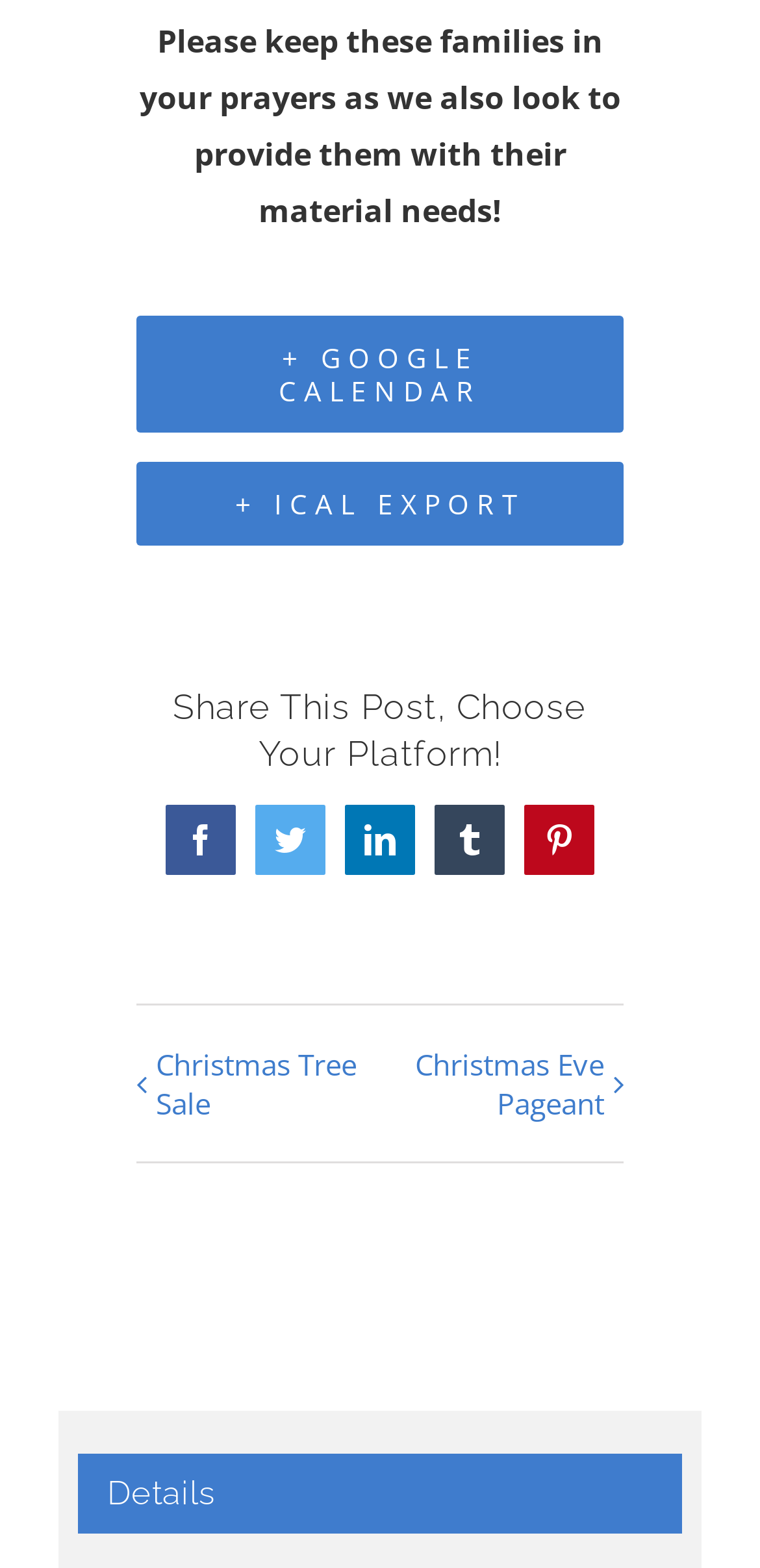Find the bounding box coordinates of the clickable area that will achieve the following instruction: "Add to Google Calendar".

[0.179, 0.201, 0.821, 0.275]